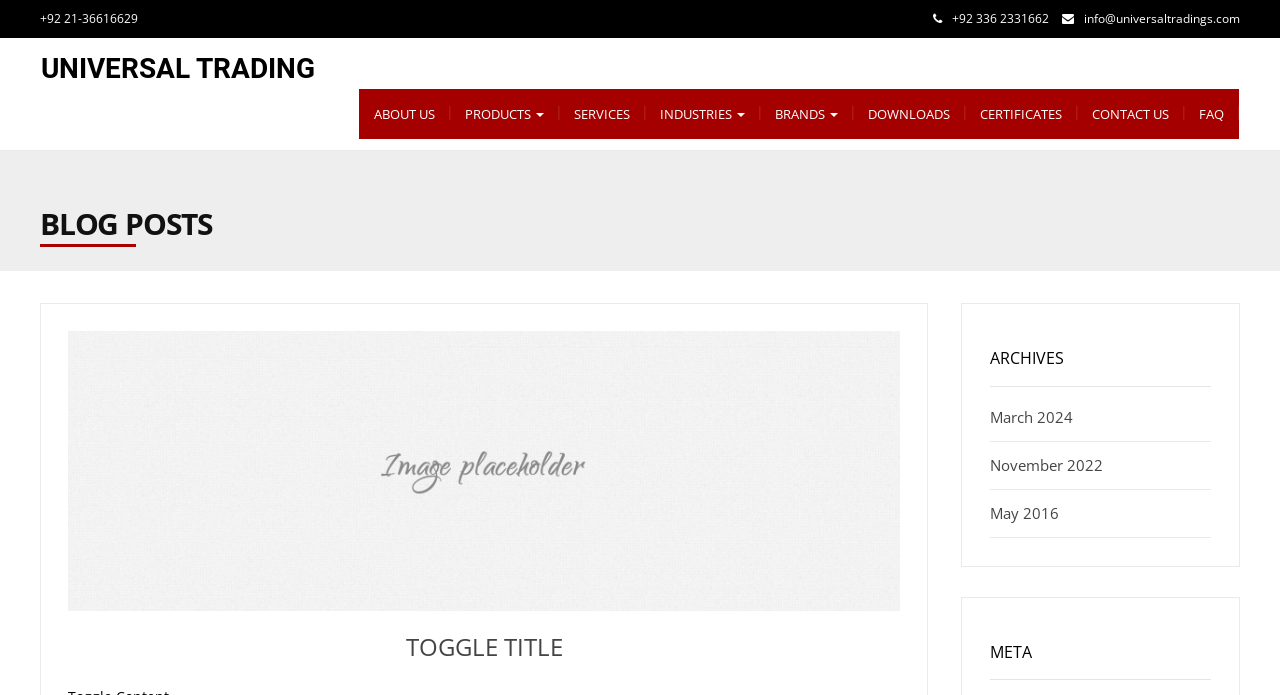What is the last section title on the webpage?
Refer to the image and give a detailed response to the question.

I looked at the elements at the bottom of the webpage and found a heading element with the text 'META', which is the last section title on the webpage.